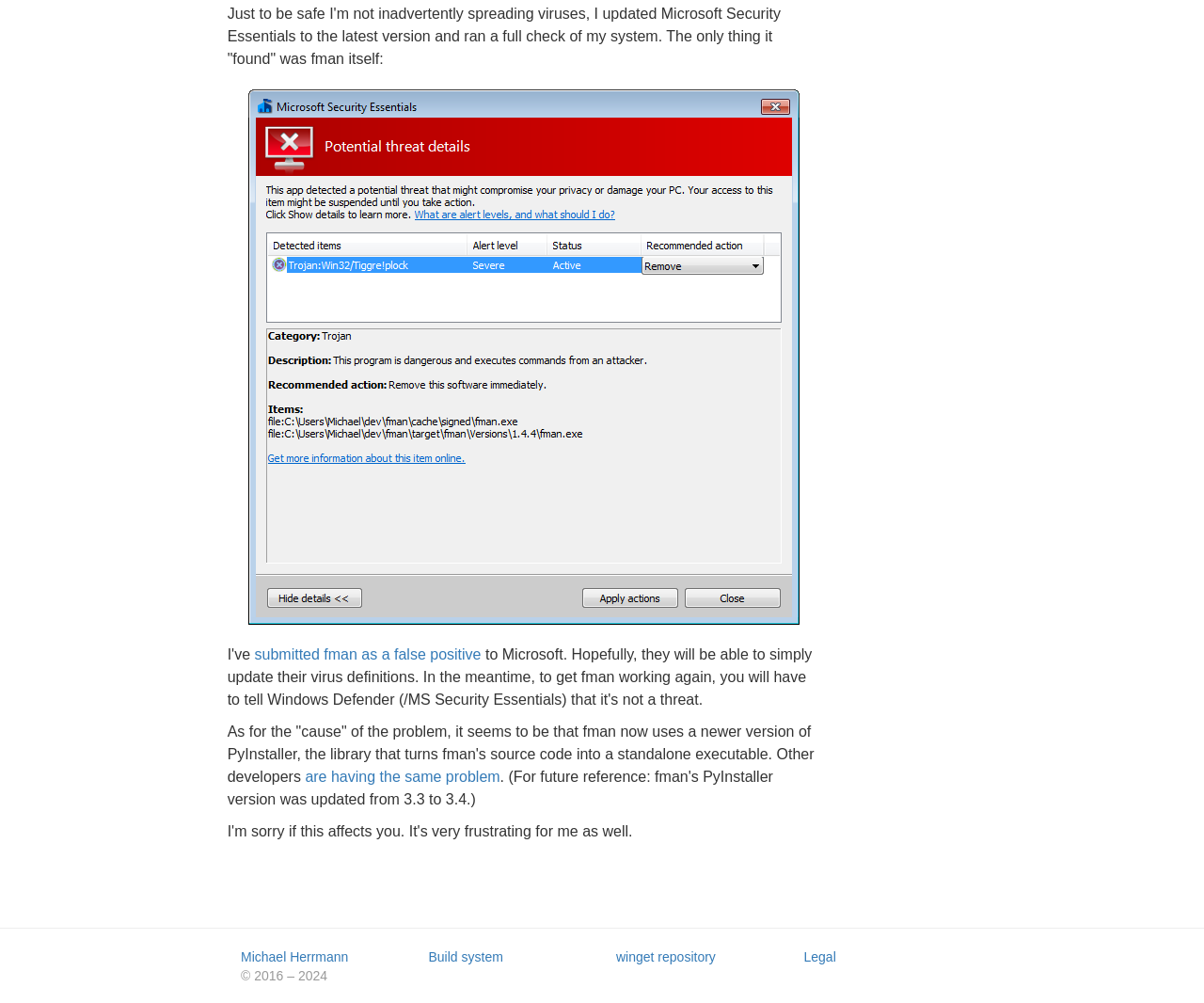Find the UI element described as: "Michael Herrmann" and predict its bounding box coordinates. Ensure the coordinates are four float numbers between 0 and 1, [left, top, right, bottom].

[0.2, 0.946, 0.289, 0.961]